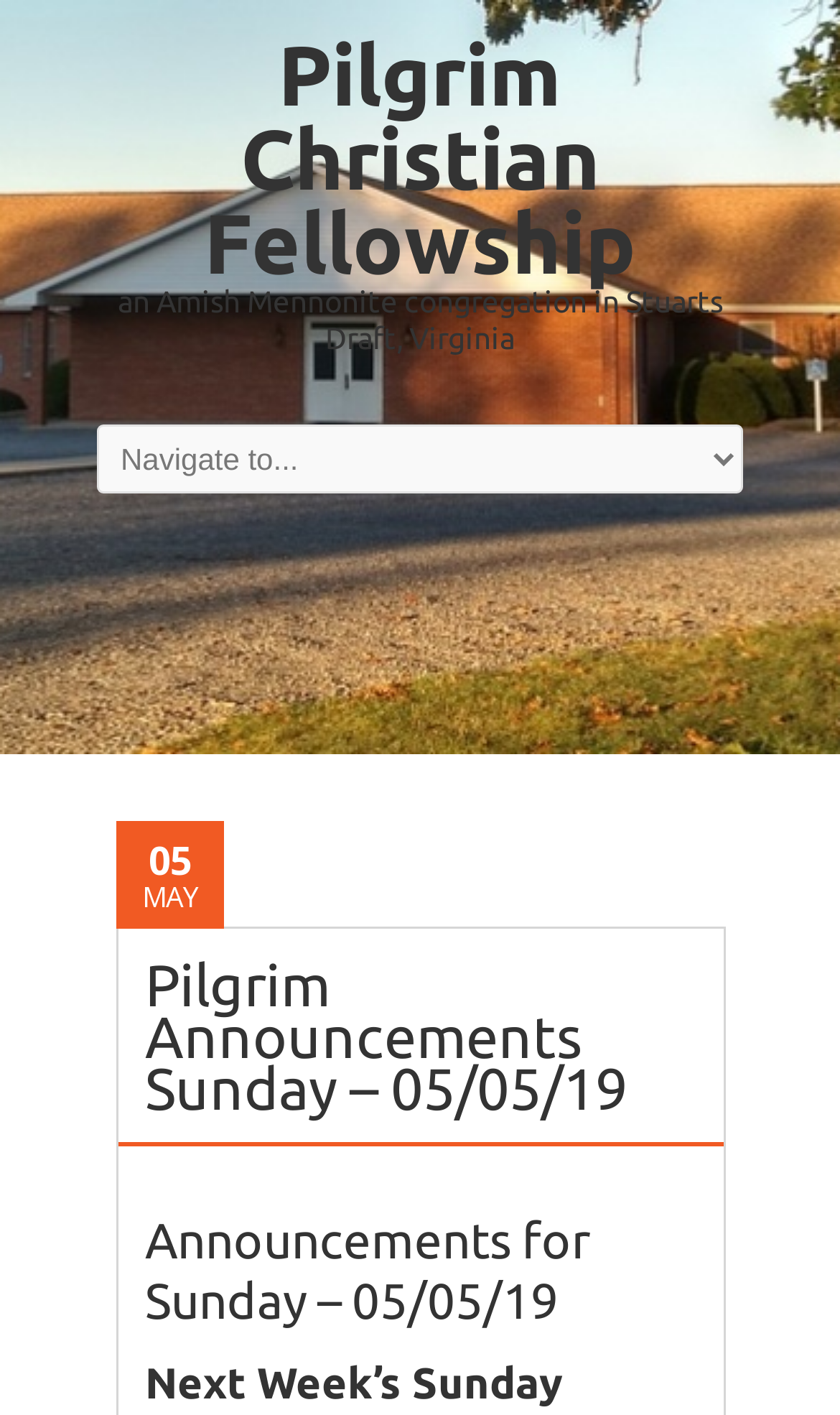Provide a brief response to the question below using a single word or phrase: 
What is the date of the announcements?

05/05/19